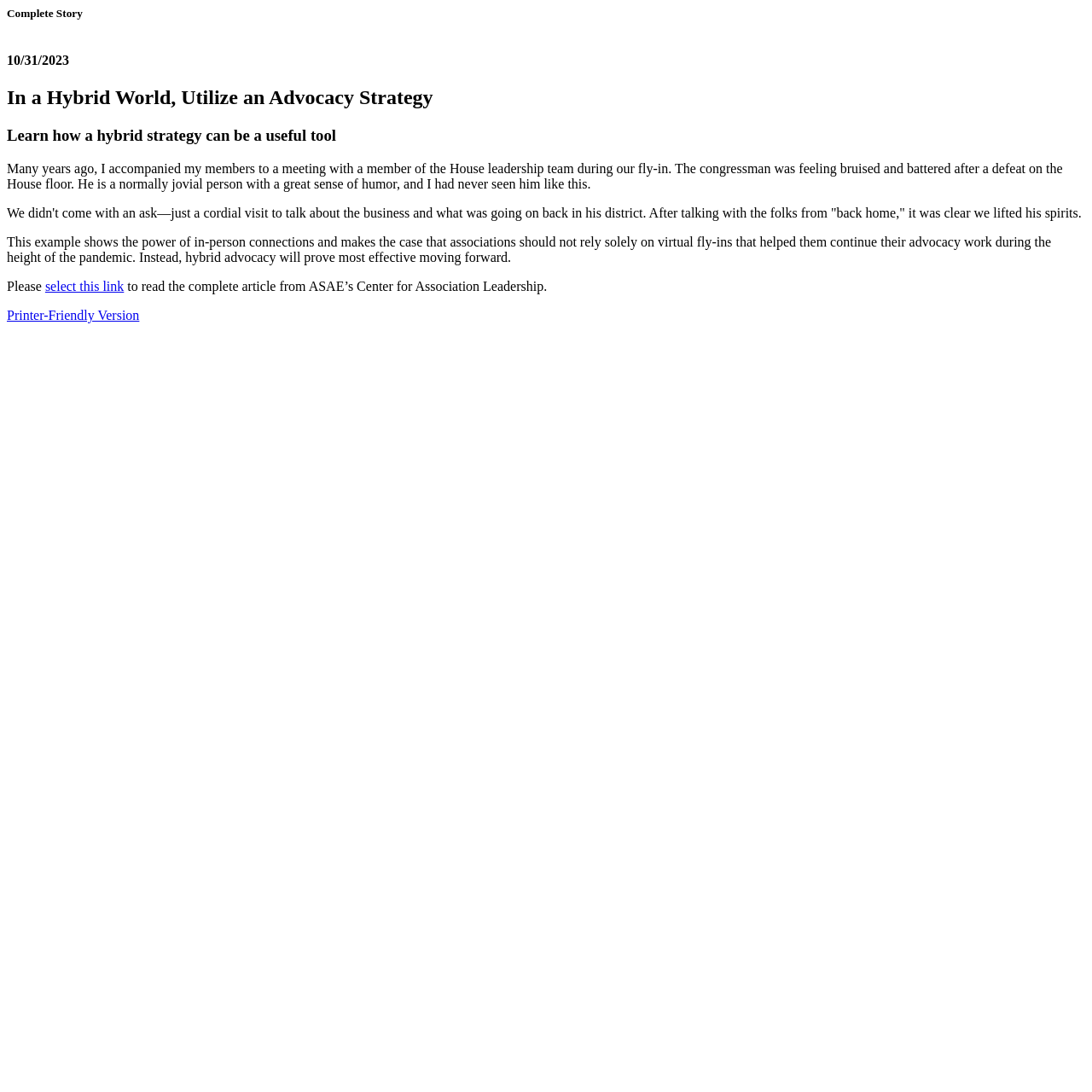Determine the bounding box coordinates for the UI element matching this description: "Printer-Friendly Version".

[0.006, 0.282, 0.128, 0.295]